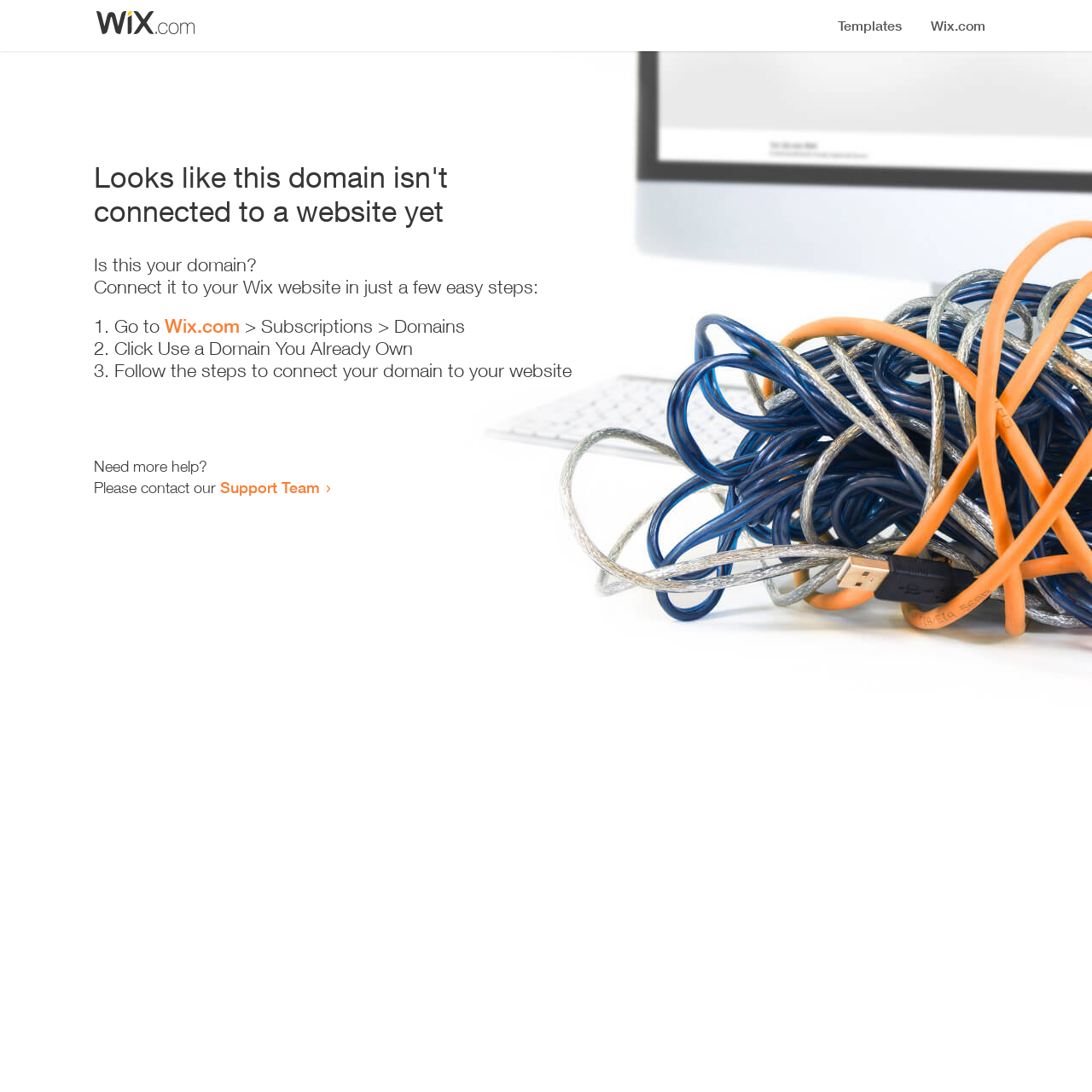Predict the bounding box of the UI element that fits this description: "Support Team".

[0.202, 0.438, 0.293, 0.455]